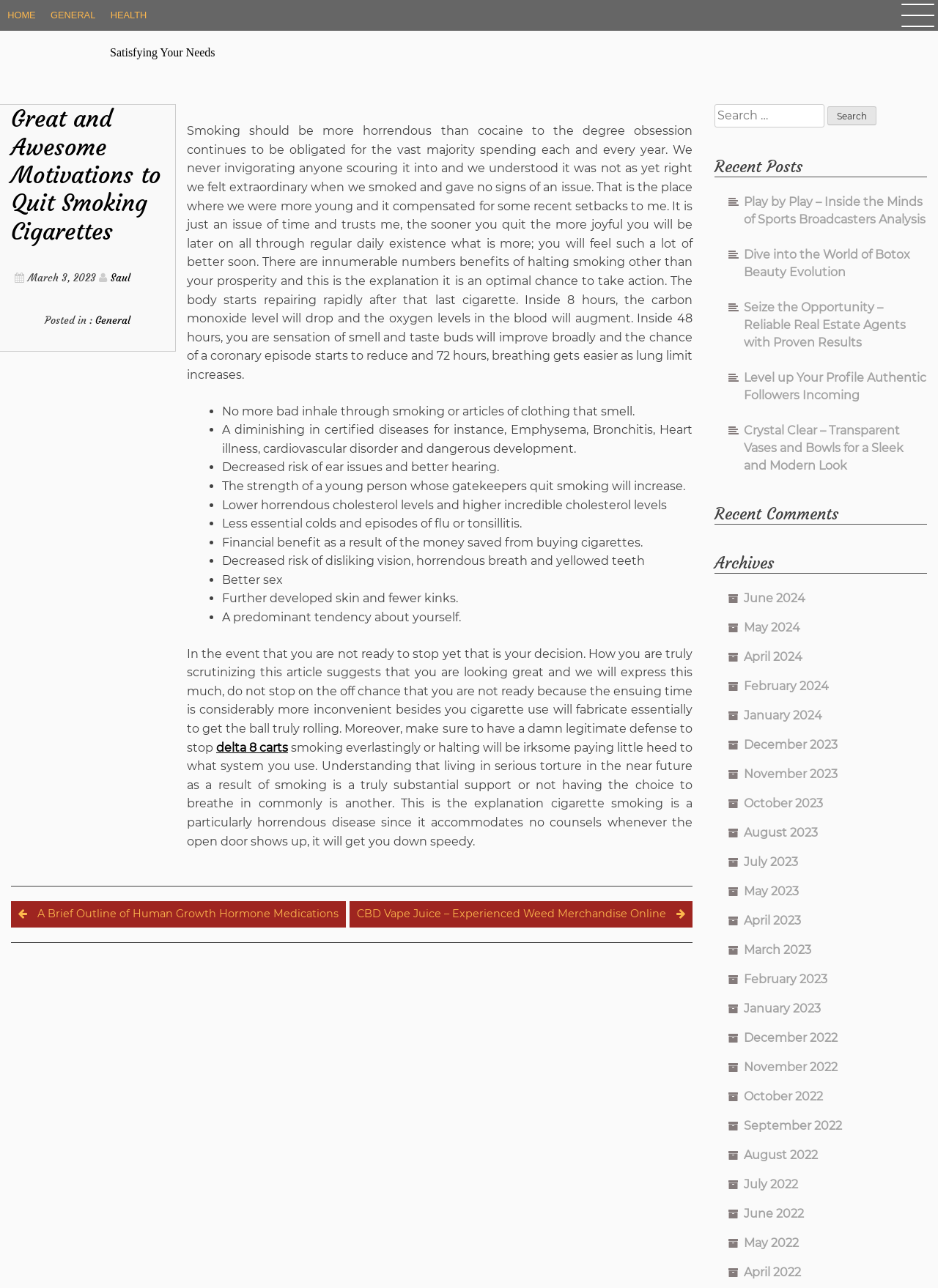Identify the primary heading of the webpage and provide its text.

Great and Awesome Motivations to Quit Smoking Cigarettes